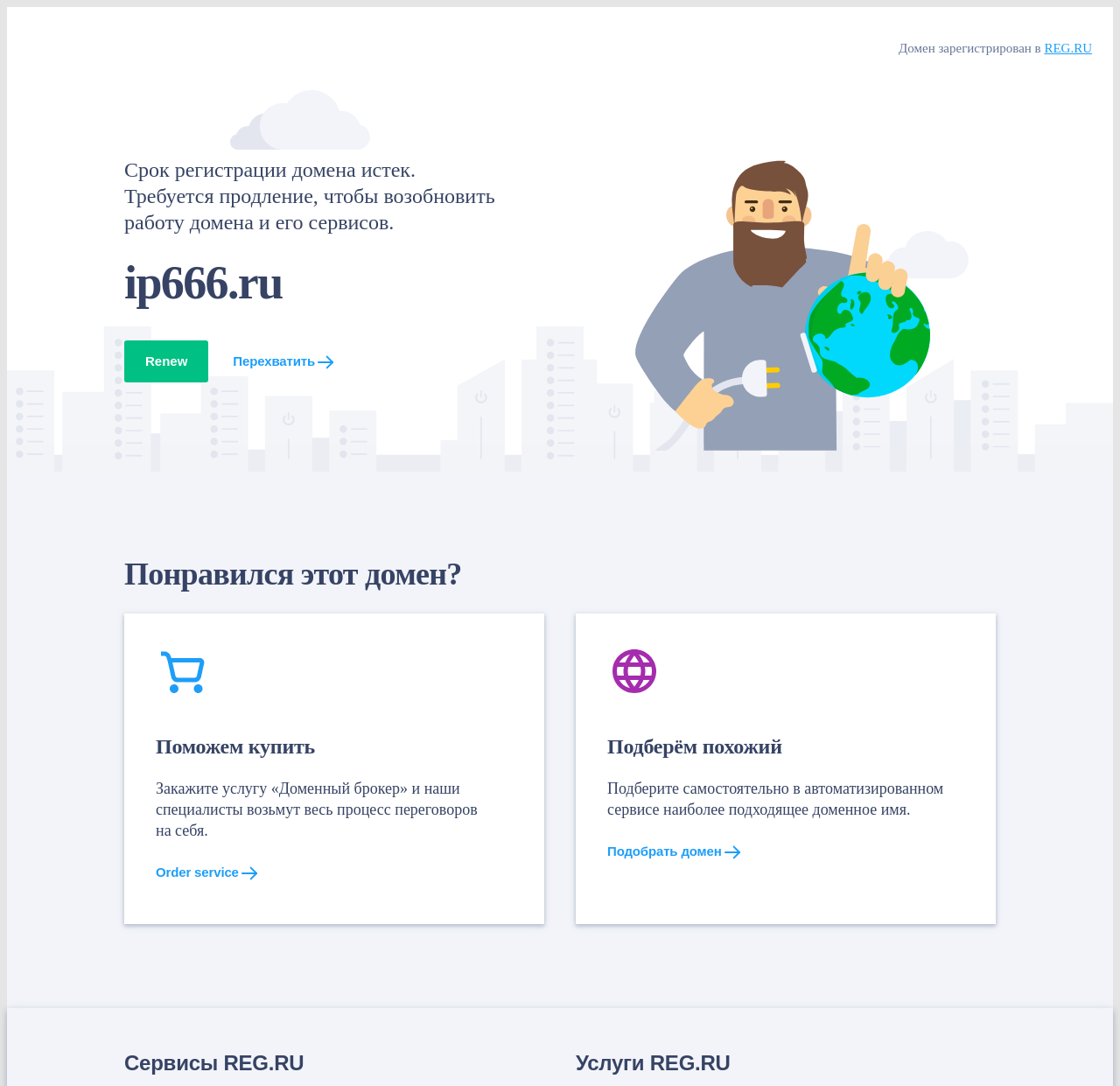Identify and extract the main heading of the webpage.

Понравился этот домен?